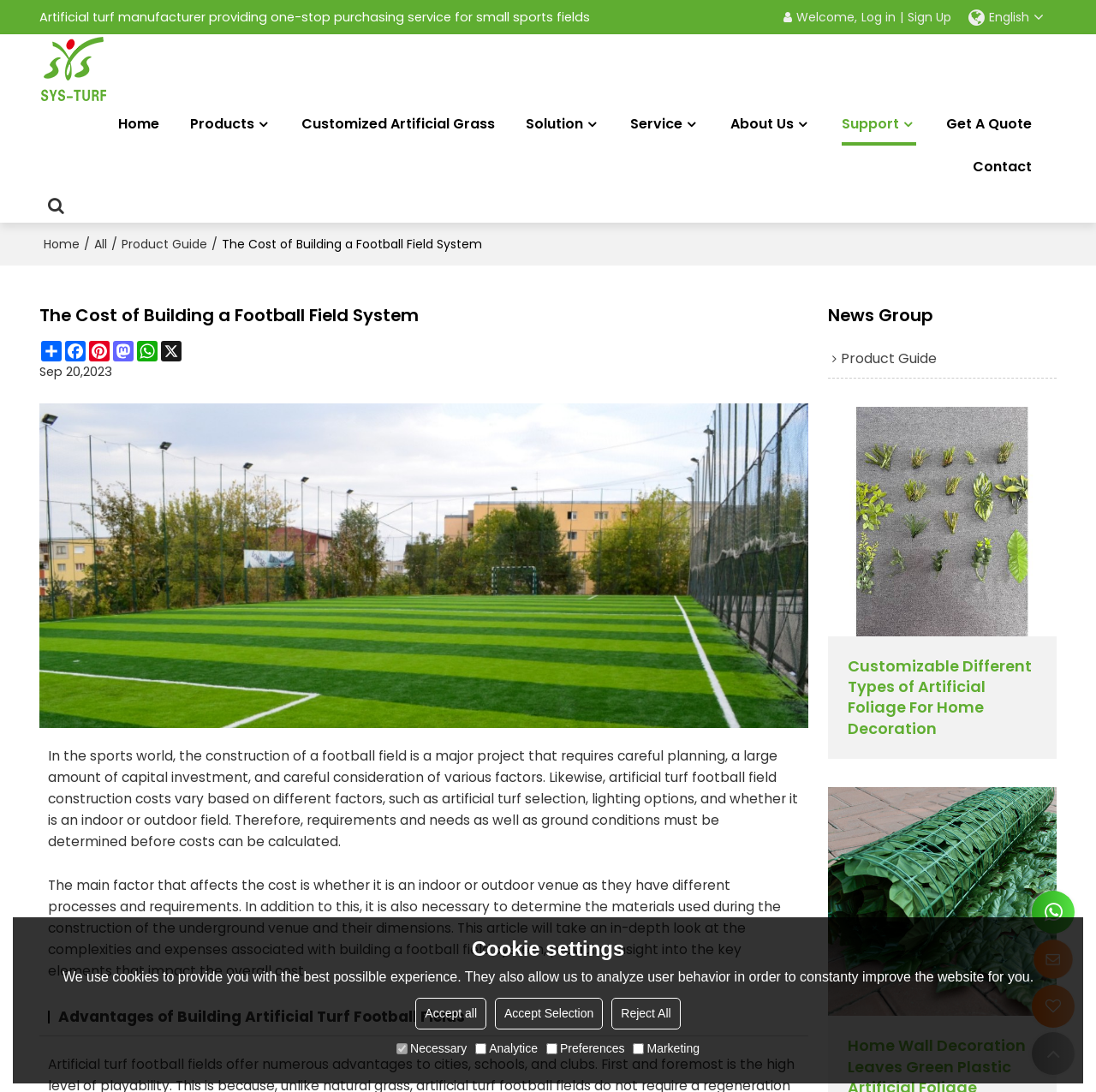Determine the bounding box coordinates of the clickable region to carry out the instruction: "Share on Facebook".

[0.057, 0.313, 0.079, 0.331]